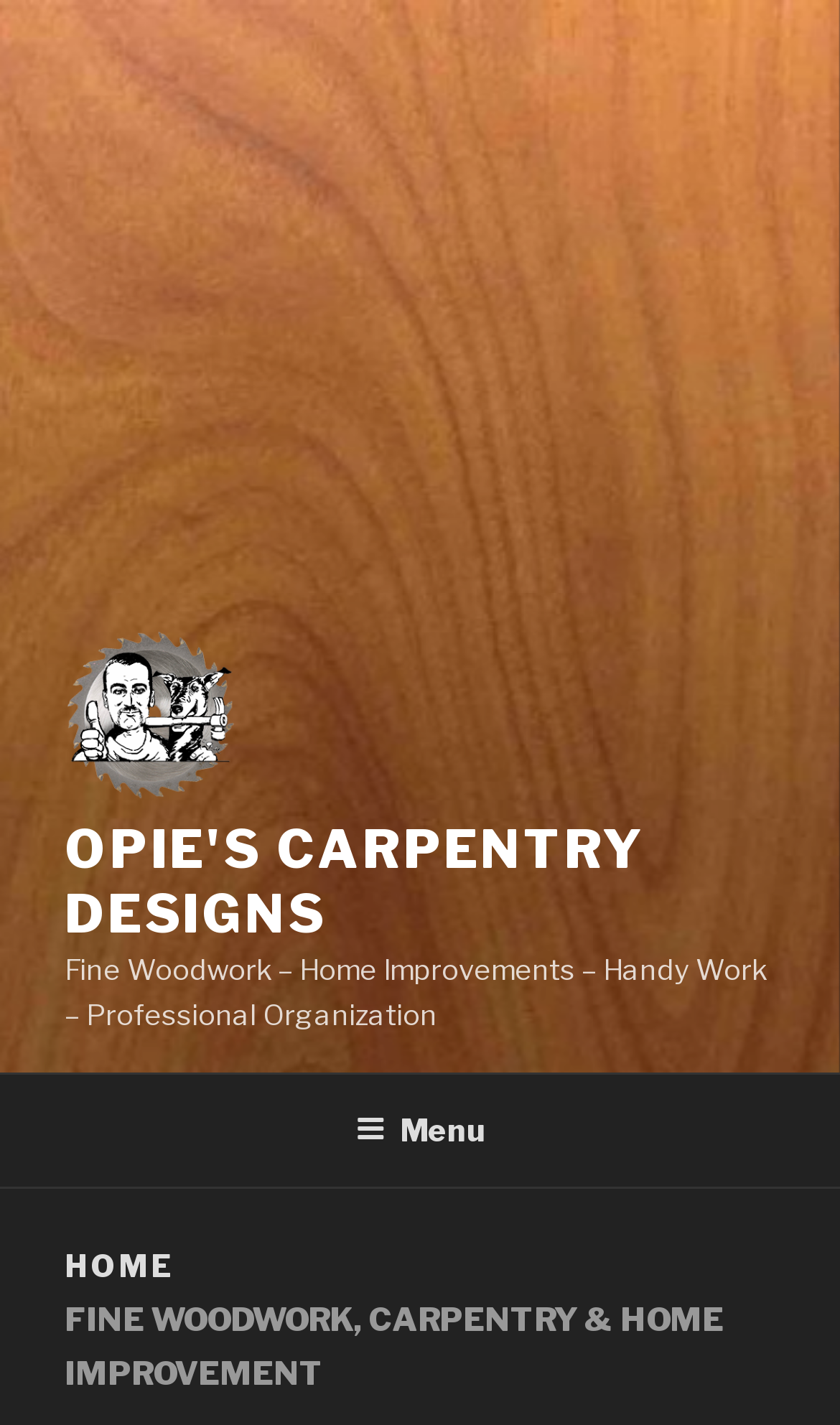Determine the bounding box coordinates in the format (top-left x, top-left y, bottom-right x, bottom-right y). Ensure all values are floating point numbers between 0 and 1. Identify the bounding box of the UI element described by: parent_node: OPIE'S CARPENTRY DESIGNS

[0.077, 0.441, 0.321, 0.574]